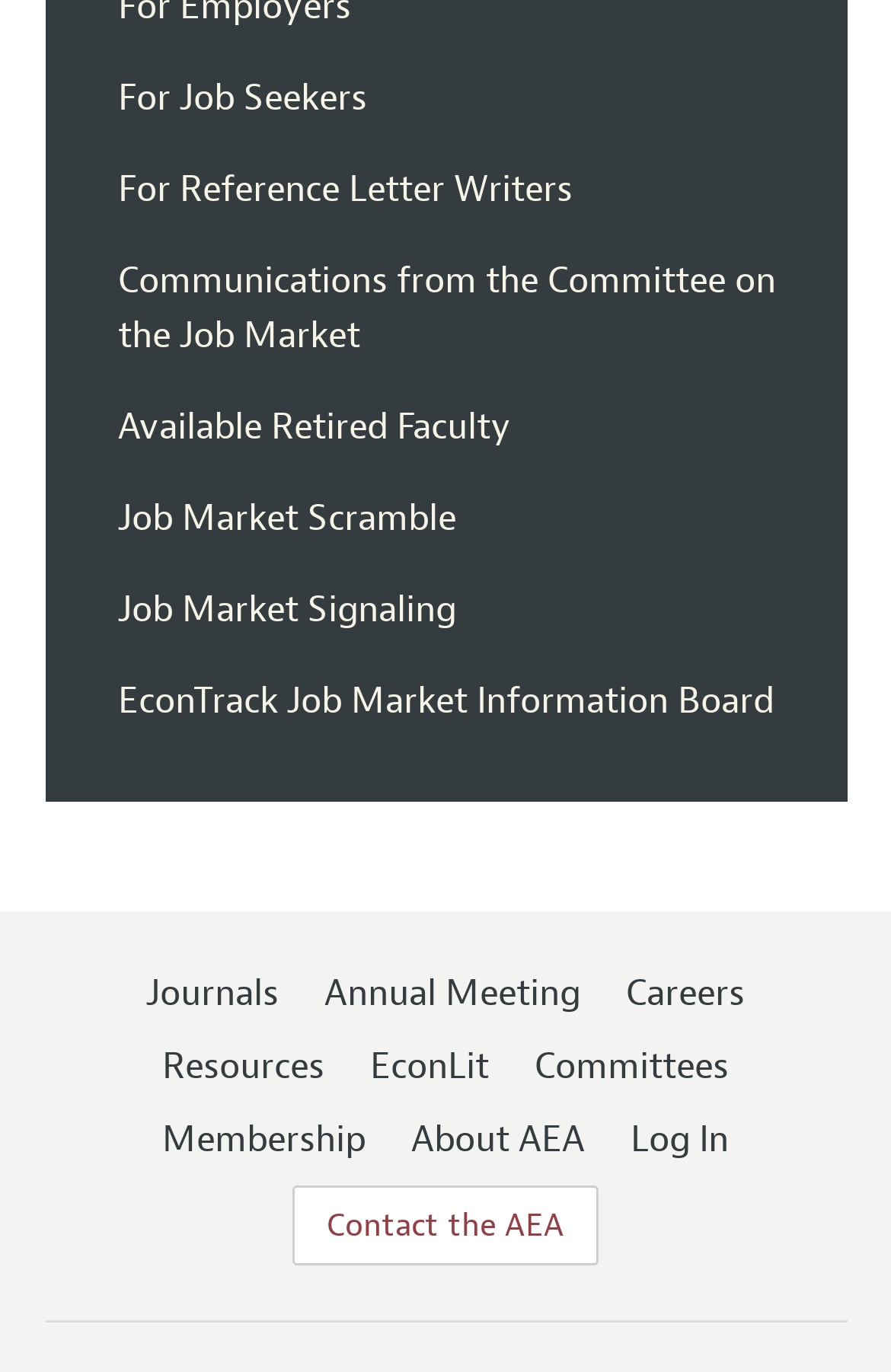Pinpoint the bounding box coordinates of the clickable area needed to execute the instruction: "Explore available retired faculty". The coordinates should be specified as four float numbers between 0 and 1, i.e., [left, top, right, bottom].

[0.101, 0.278, 0.919, 0.344]